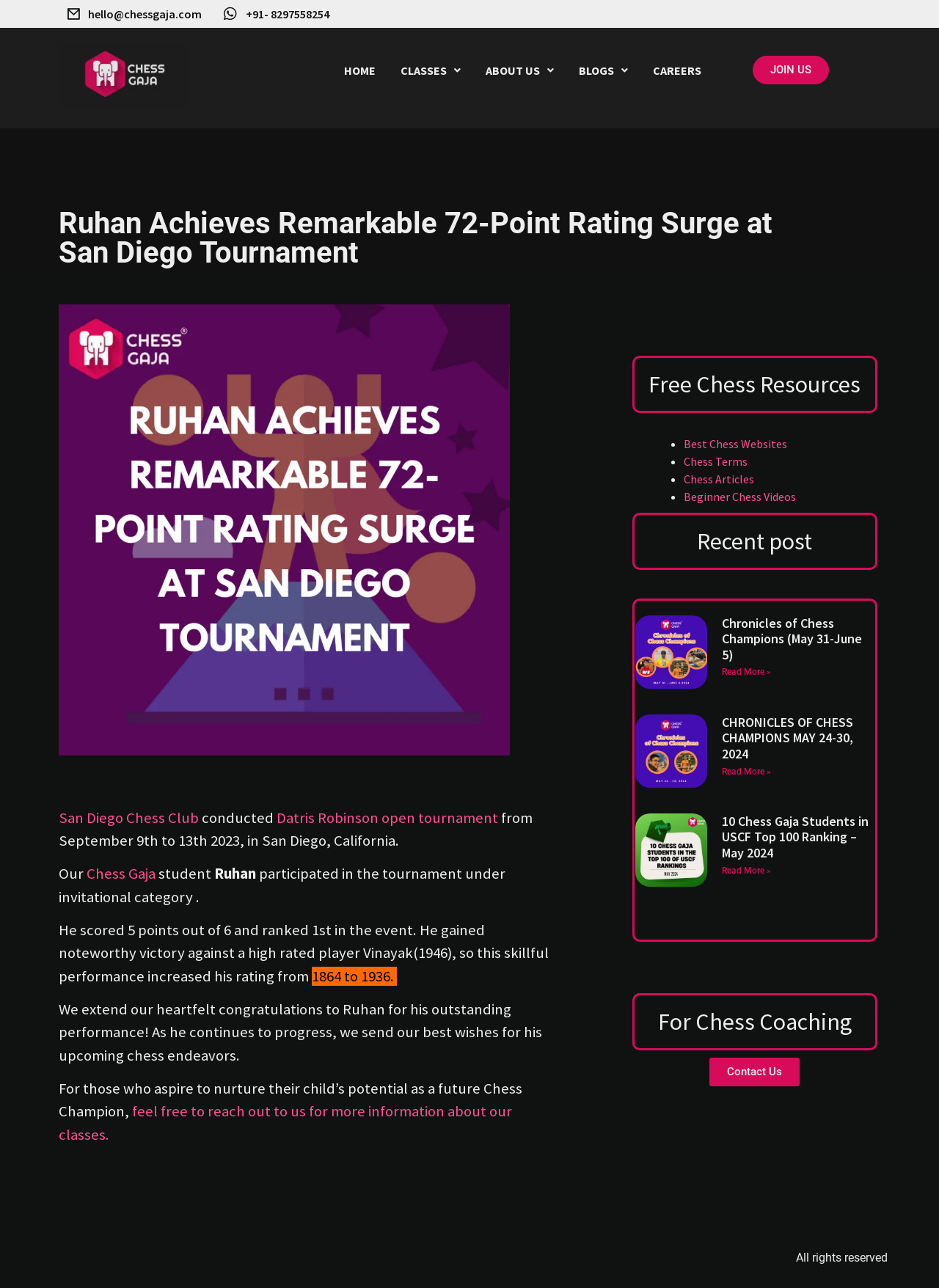Generate a thorough explanation of the webpage's elements.

This webpage is about Ruhan's achievement in the San Diego Chess Tournament, where he achieved a remarkable 72-point rating surge. The page is divided into several sections. At the top, there is a navigation menu with links to "HOME", "CLASSES", "ABOUT US", "BLOGS", "CAREERS", and "JOIN US". Below the menu, there is a logo featuring a stylized white elephant inside a pink hexagon with the text "chess gaja" next to it.

The main content of the page is about Ruhan's achievement, with a heading that reads "Ruhan Achieves Remarkable 72-Point Rating Surge at San Diego Tournament". There is an image related to the tournament, and a paragraph of text that describes Ruhan's performance, including his score and ranking. The text also mentions that Ruhan gained a noteworthy victory against a high-rated player, which increased his rating.

Below this section, there is a call-to-action for parents who want to nurture their child's potential as a future chess champion, with a link to learn more about the classes offered. On the right side of the page, there is a section titled "Free Chess Resources" with links to "Best Chess Websites", "Chess Terms", "Chess Articles", and "Beginner Chess Videos".

Further down the page, there is a section titled "Recent post" with three articles about chess, each with a heading, a link to read more, and a "Read More »" button. The articles are about chess champions, chess rankings, and chess coaching.

At the bottom of the page, there is a section with a heading "For Chess Coaching" and a link to "Contact Us". Finally, there is a footer section with a copyright notice that reads "All rights reserved".